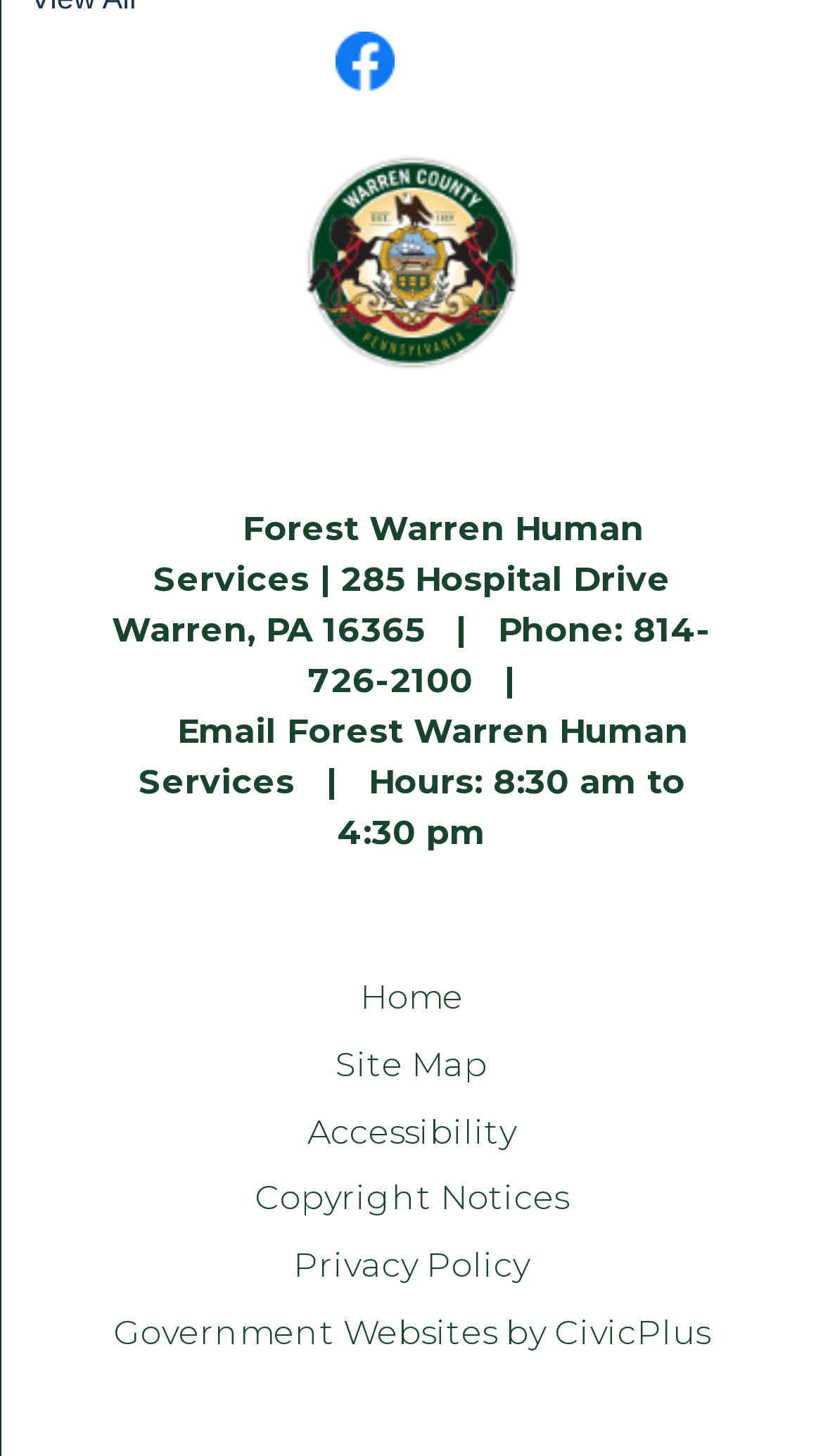What are the hours of operation for Forest Warren Human Services?
Please provide a detailed answer to the question.

I found the hours of operation by examining the StaticText element with the OCR text containing the hours information, which is located within the region 'Info Advanced'.